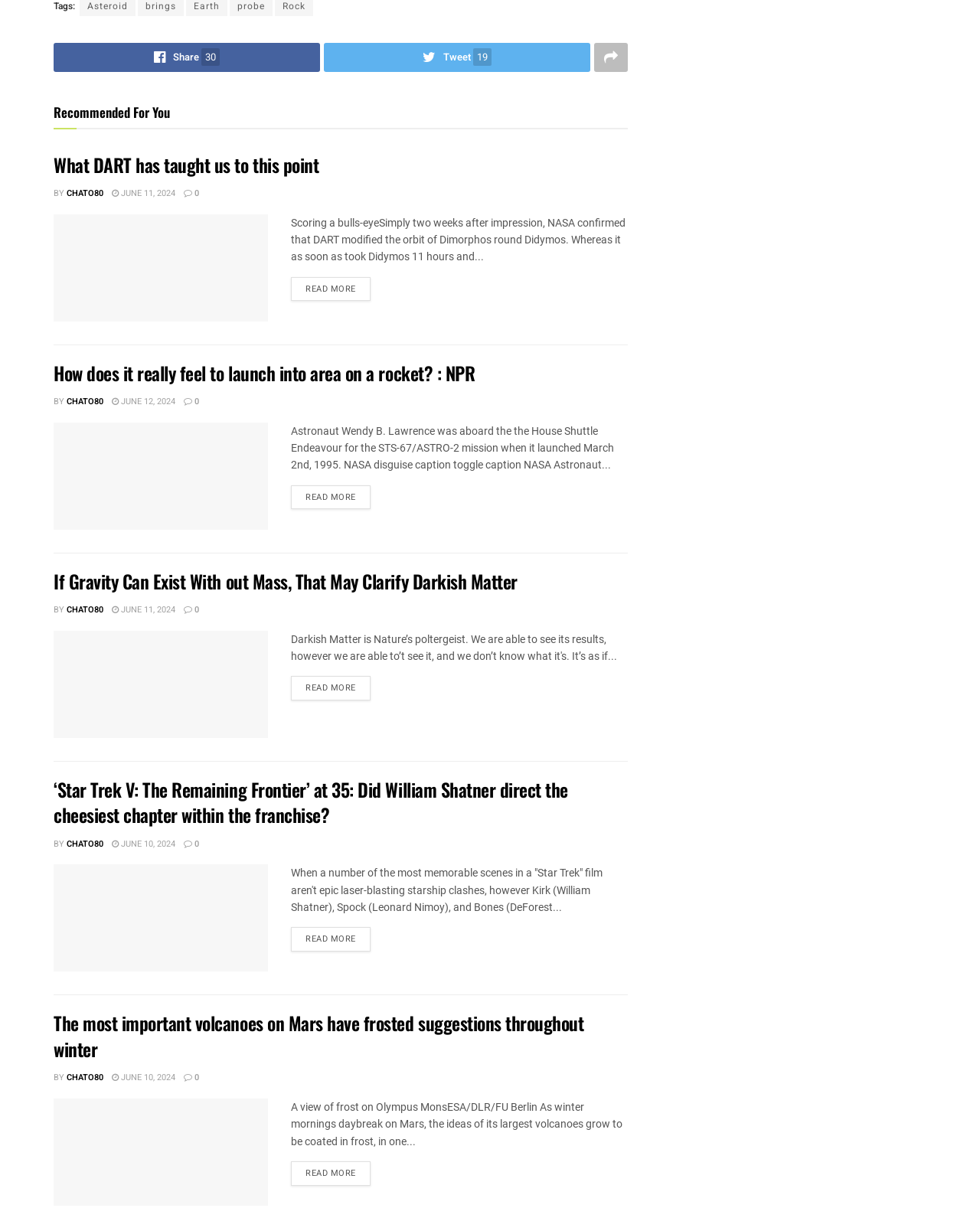Provide the bounding box coordinates of the section that needs to be clicked to accomplish the following instruction: "Read the article 'If Gravity Can Exist With out Mass, That May Clarify Darkish Matter'."

[0.055, 0.469, 0.528, 0.492]